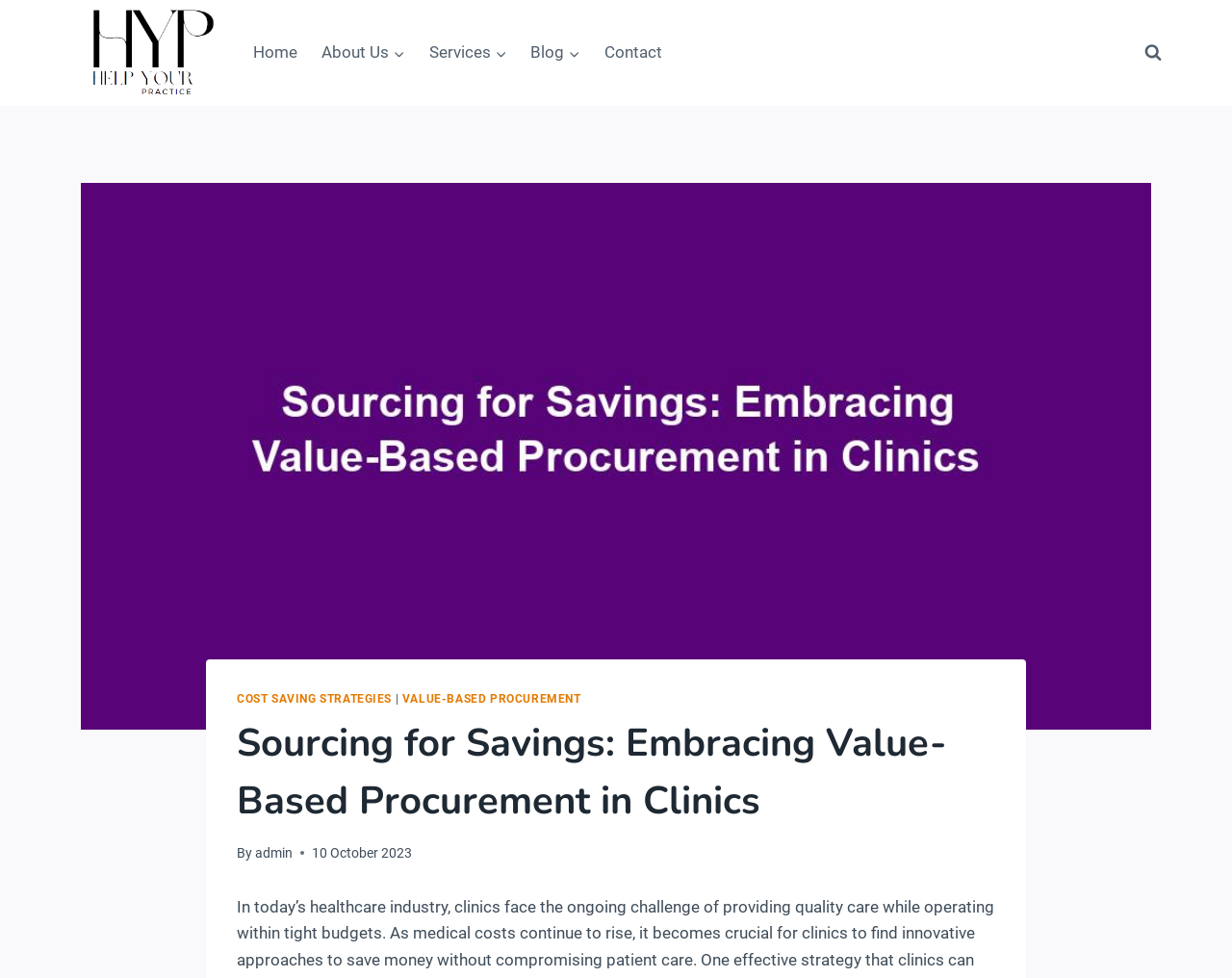Identify the bounding box coordinates for the UI element described as: "About UsExpand".

[0.251, 0.031, 0.338, 0.078]